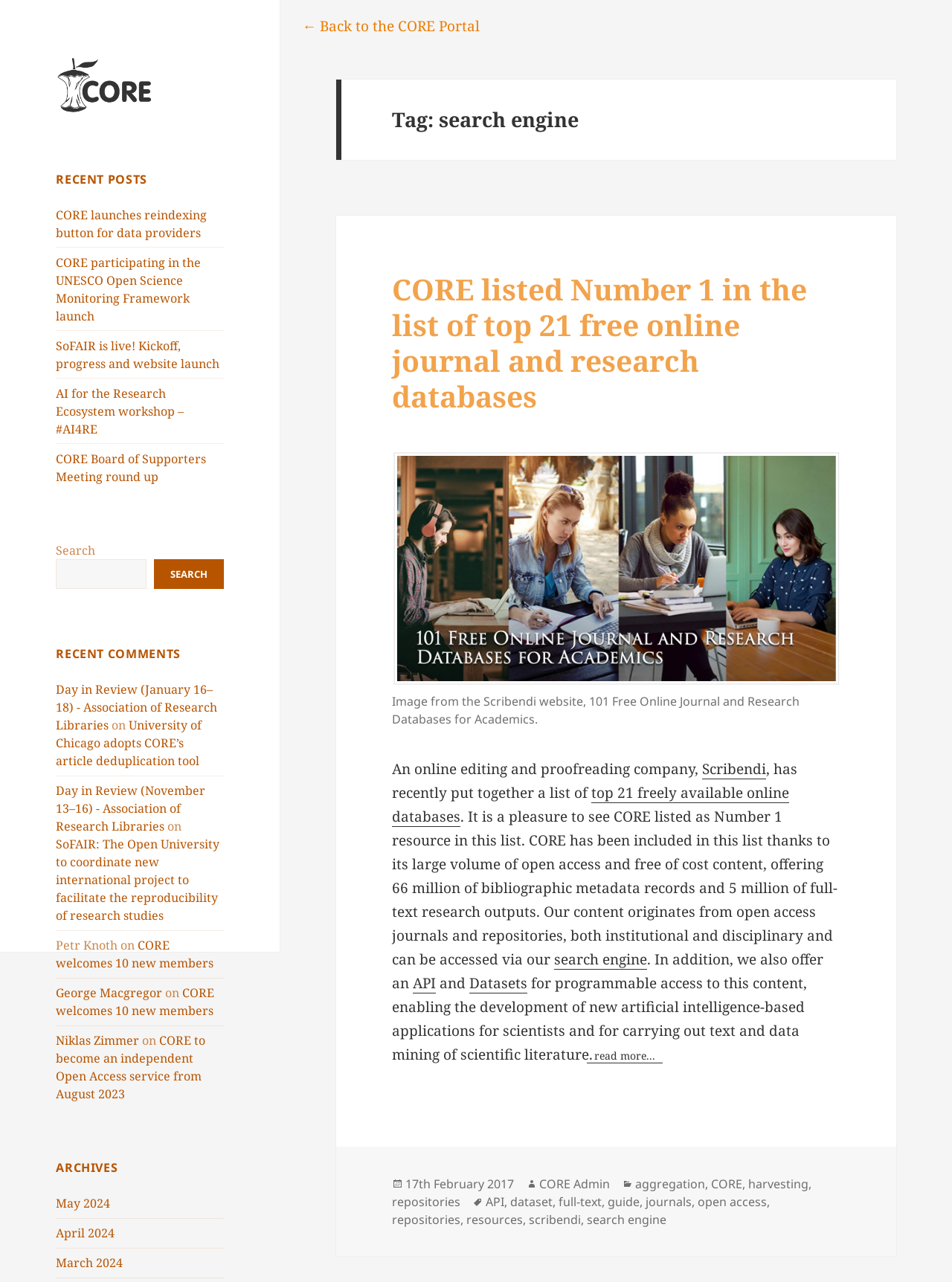What is the name of the search engine?
Ensure your answer is thorough and detailed.

The name of the search engine can be found at the top of the webpage, where it says 'search engine – CORE'. This is likely the title of the webpage and the name of the search engine.